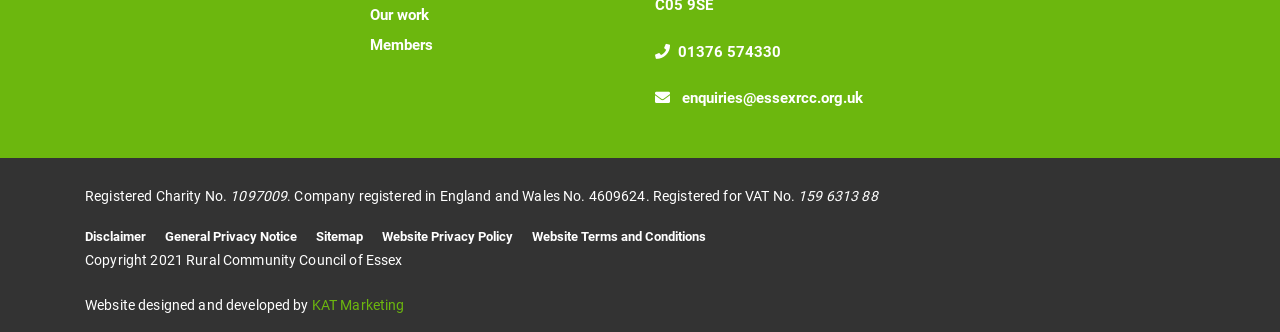Reply to the question below using a single word or brief phrase:
What is the company registration number?

4609624